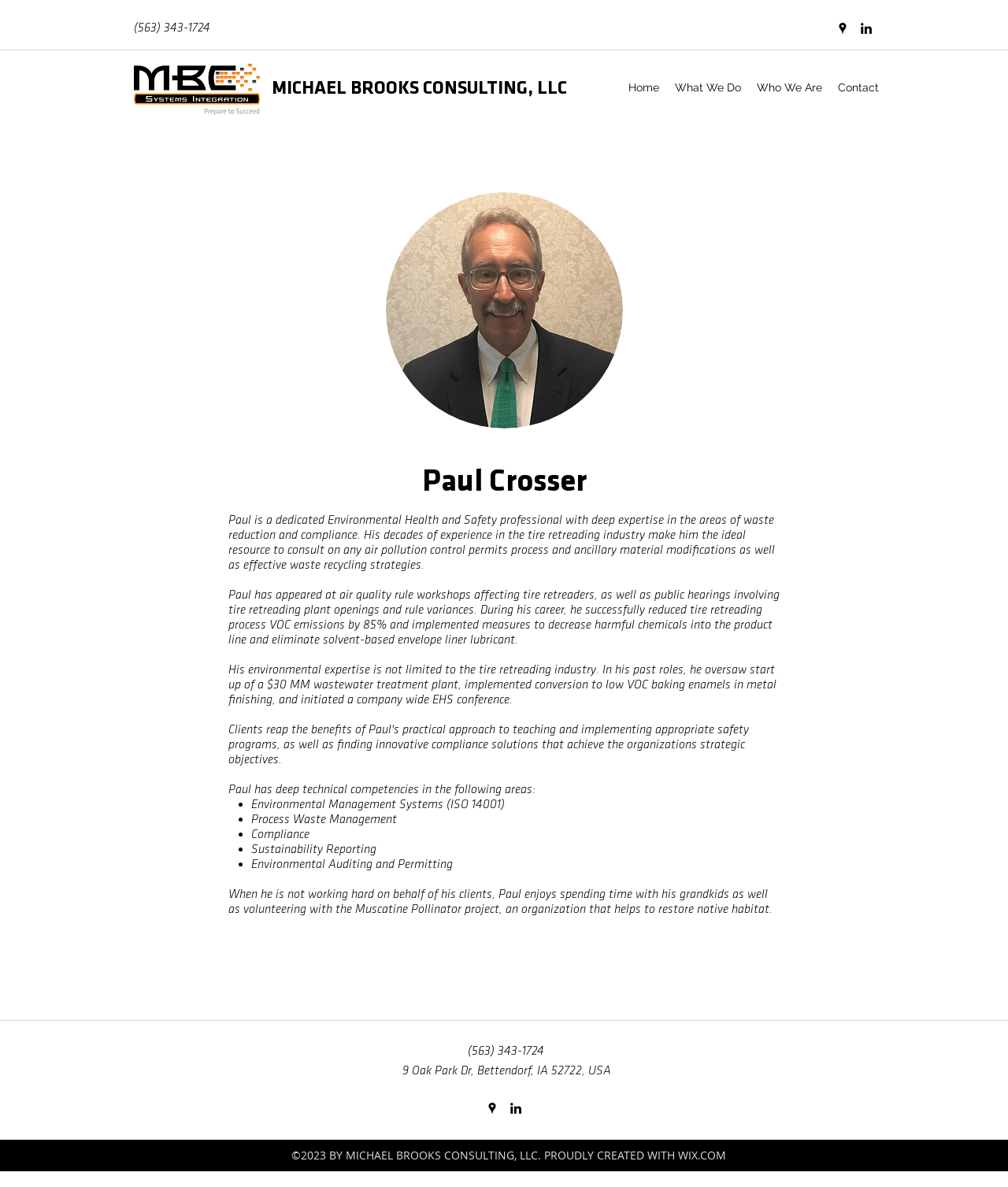What is the address of Michael Brooks Consulting, LLC?
Carefully examine the image and provide a detailed answer to the question.

The address can be found at the bottom of the webpage, in the content info section, within the static text element with coordinates [0.399, 0.896, 0.606, 0.908].